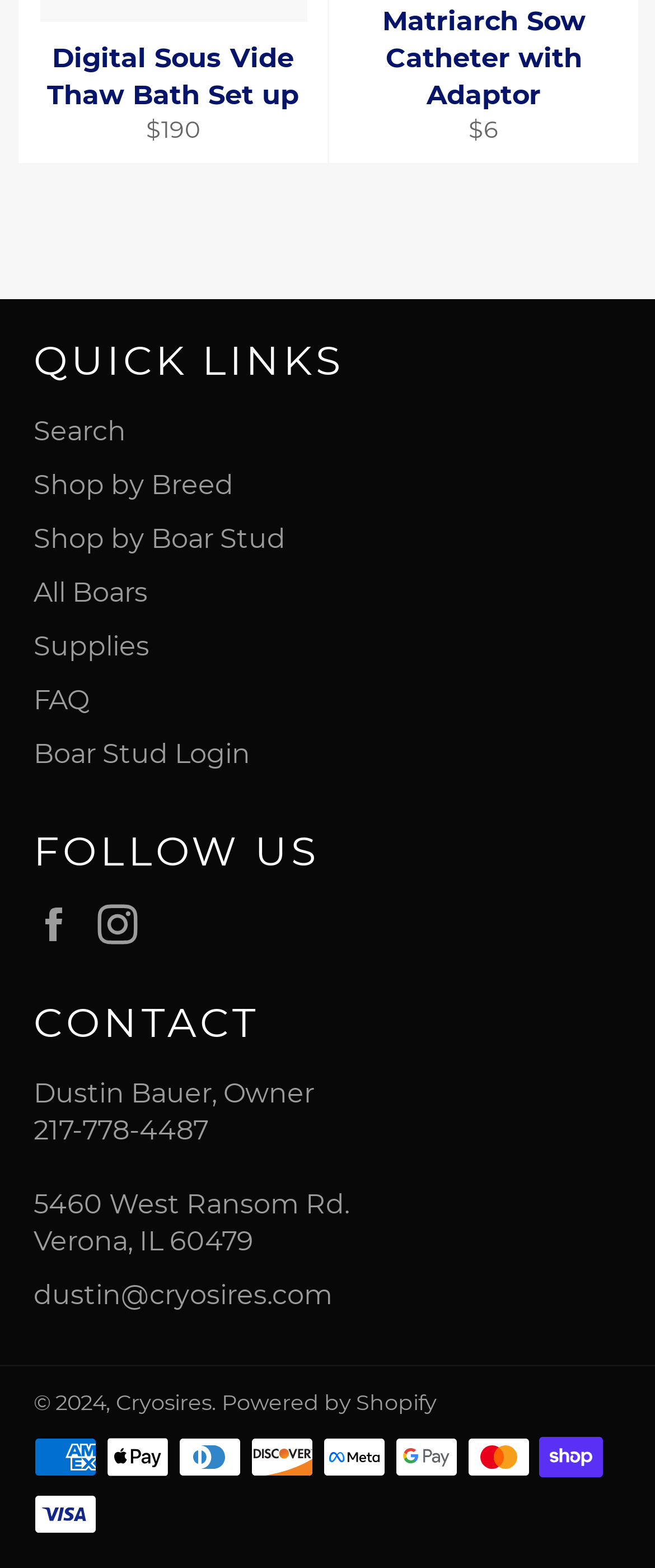Determine the bounding box coordinates for the clickable element required to fulfill the instruction: "Search". Provide the coordinates as four float numbers between 0 and 1, i.e., [left, top, right, bottom].

[0.051, 0.265, 0.192, 0.285]